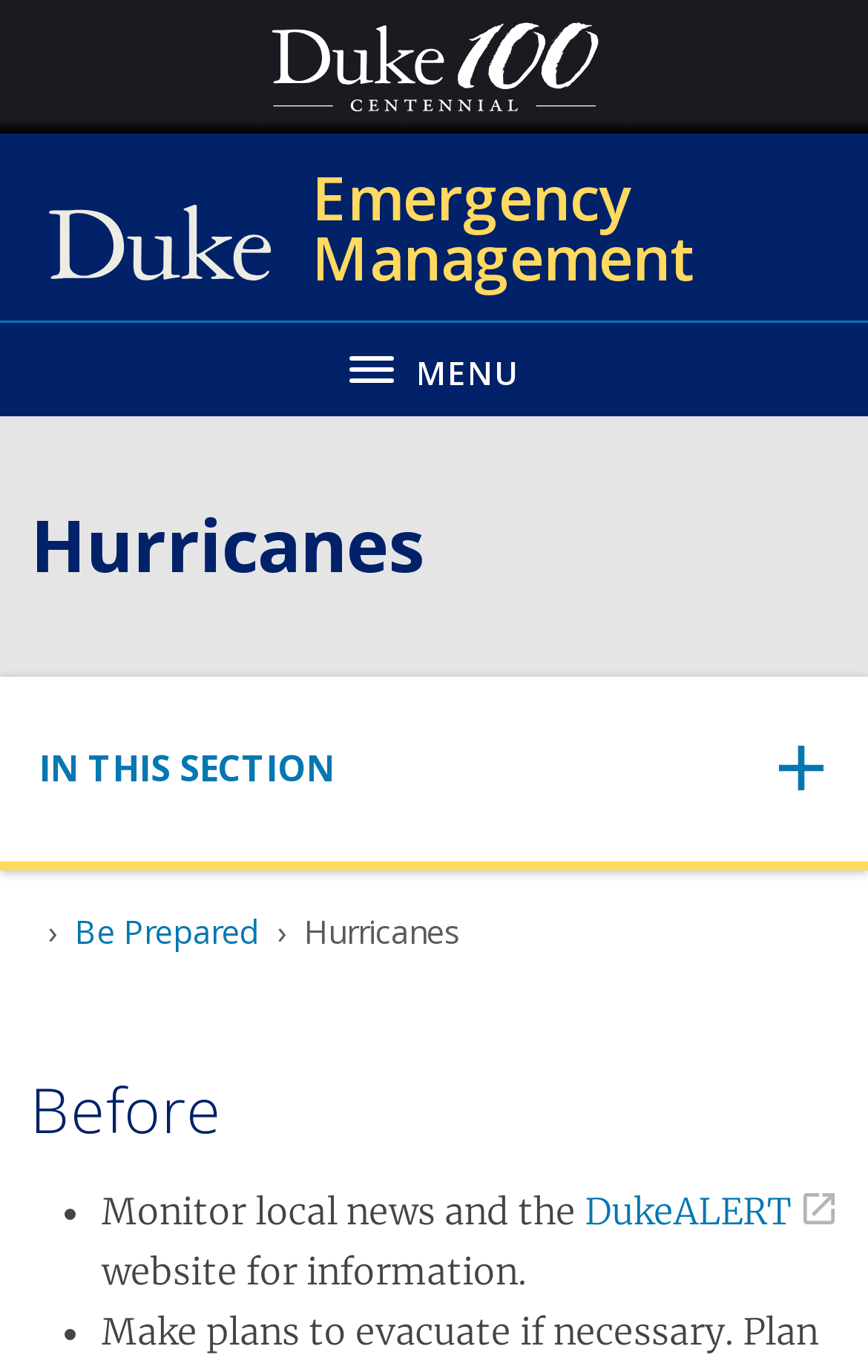Find the bounding box of the element with the following description: "MenuClose". The coordinates must be four float numbers between 0 and 1, formatted as [left, top, right, bottom].

[0.0, 0.233, 1.0, 0.303]